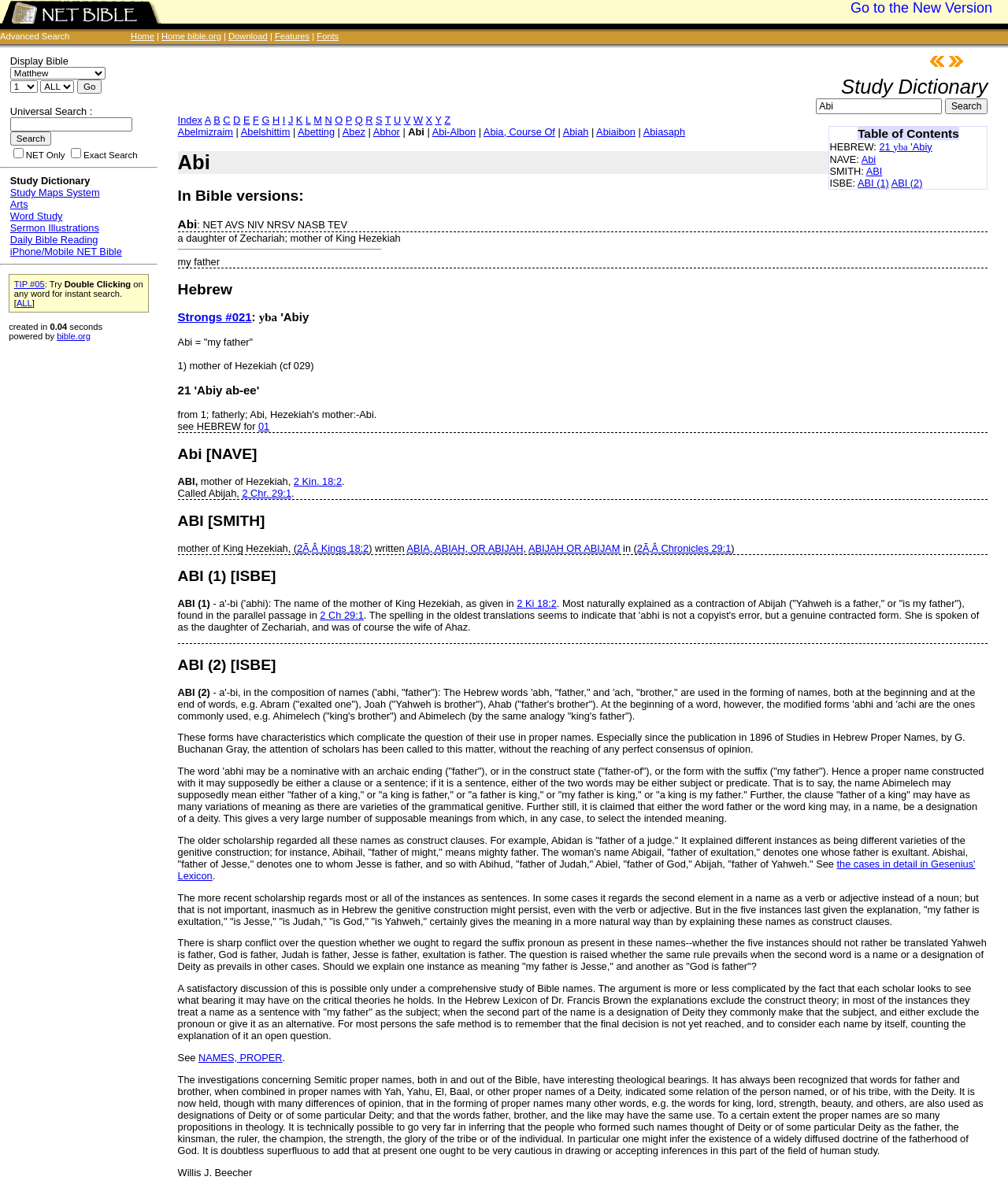What is the alphabetical order of the links?
By examining the image, provide a one-word or phrase answer.

A to Z